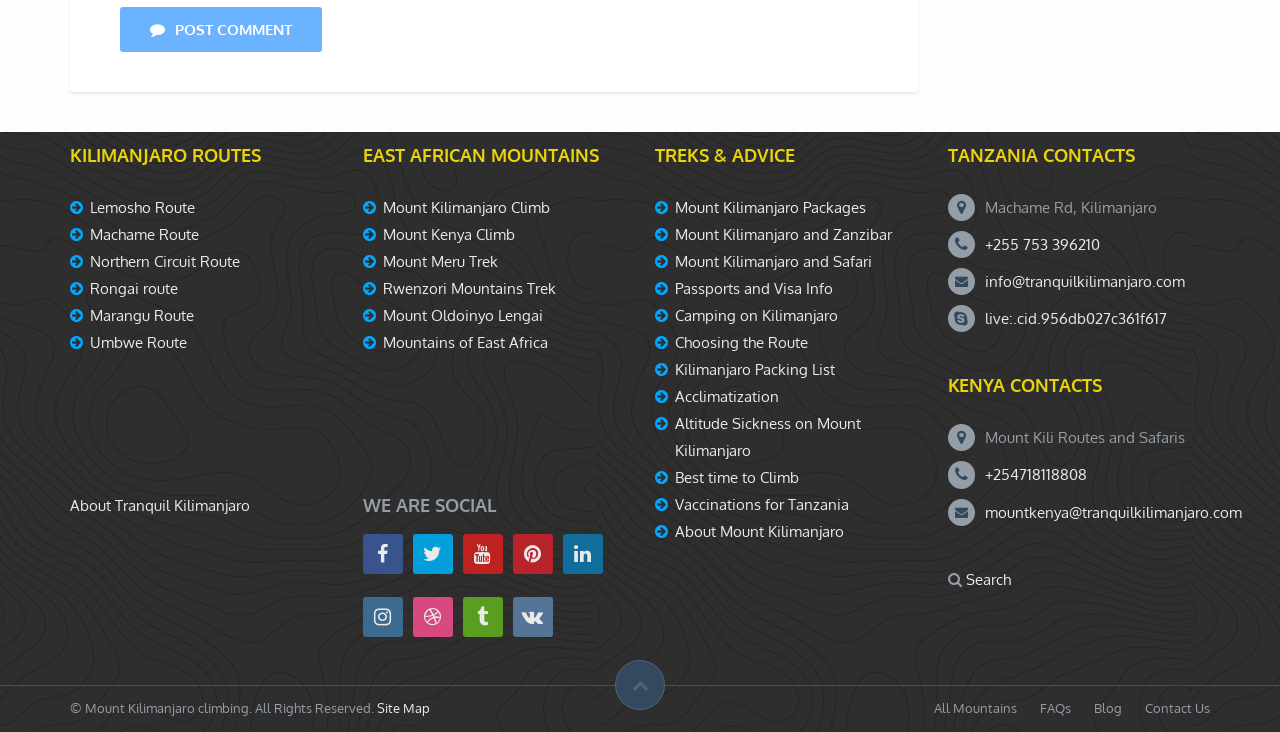Please locate the bounding box coordinates of the region I need to click to follow this instruction: "Search".

[0.754, 0.778, 0.789, 0.806]